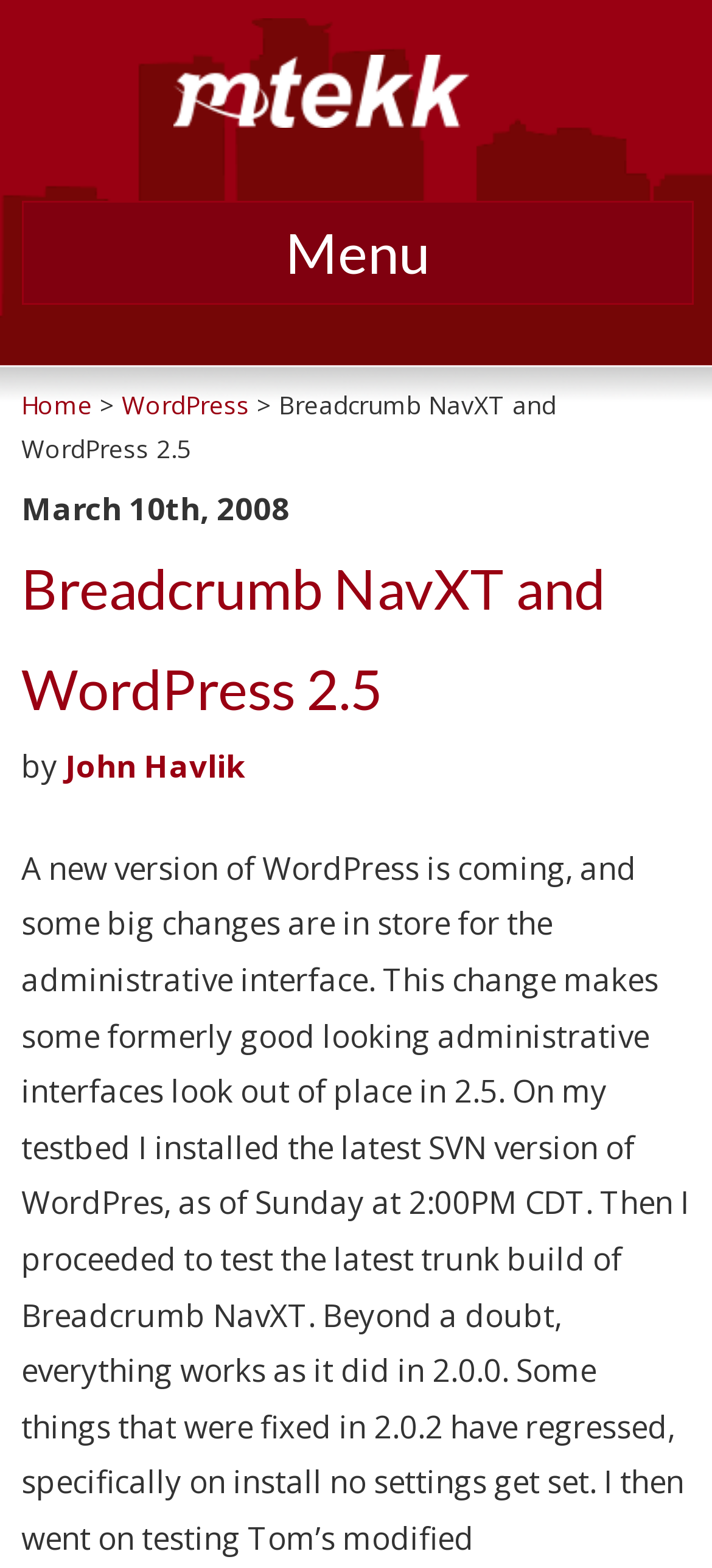Using the provided element description "Home", determine the bounding box coordinates of the UI element.

[0.03, 0.247, 0.13, 0.269]